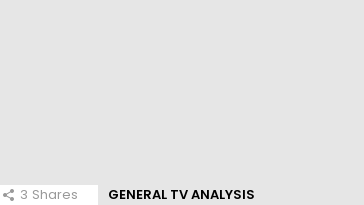How many shares are indicated on the webpage?
Make sure to answer the question with a detailed and comprehensive explanation.

The caption states that there is a small icon indicating sharing options, alongside the text '3 Shares', which suggests that the webpage is indicating that the content related to television analysis has been shared three times.